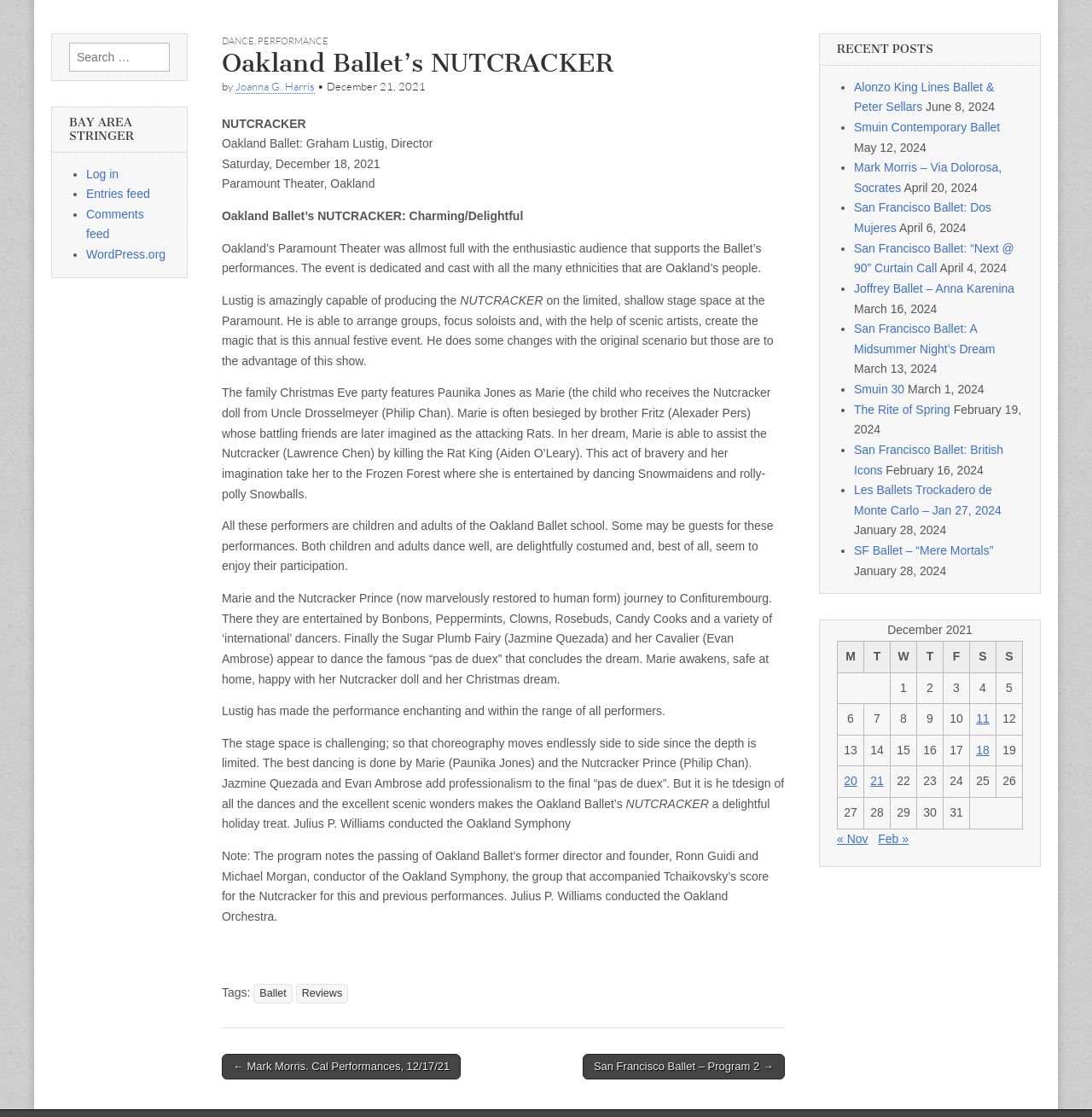Provide the bounding box coordinates of the UI element that matches the description: "The Rite of Spring".

[0.782, 0.36, 0.87, 0.373]